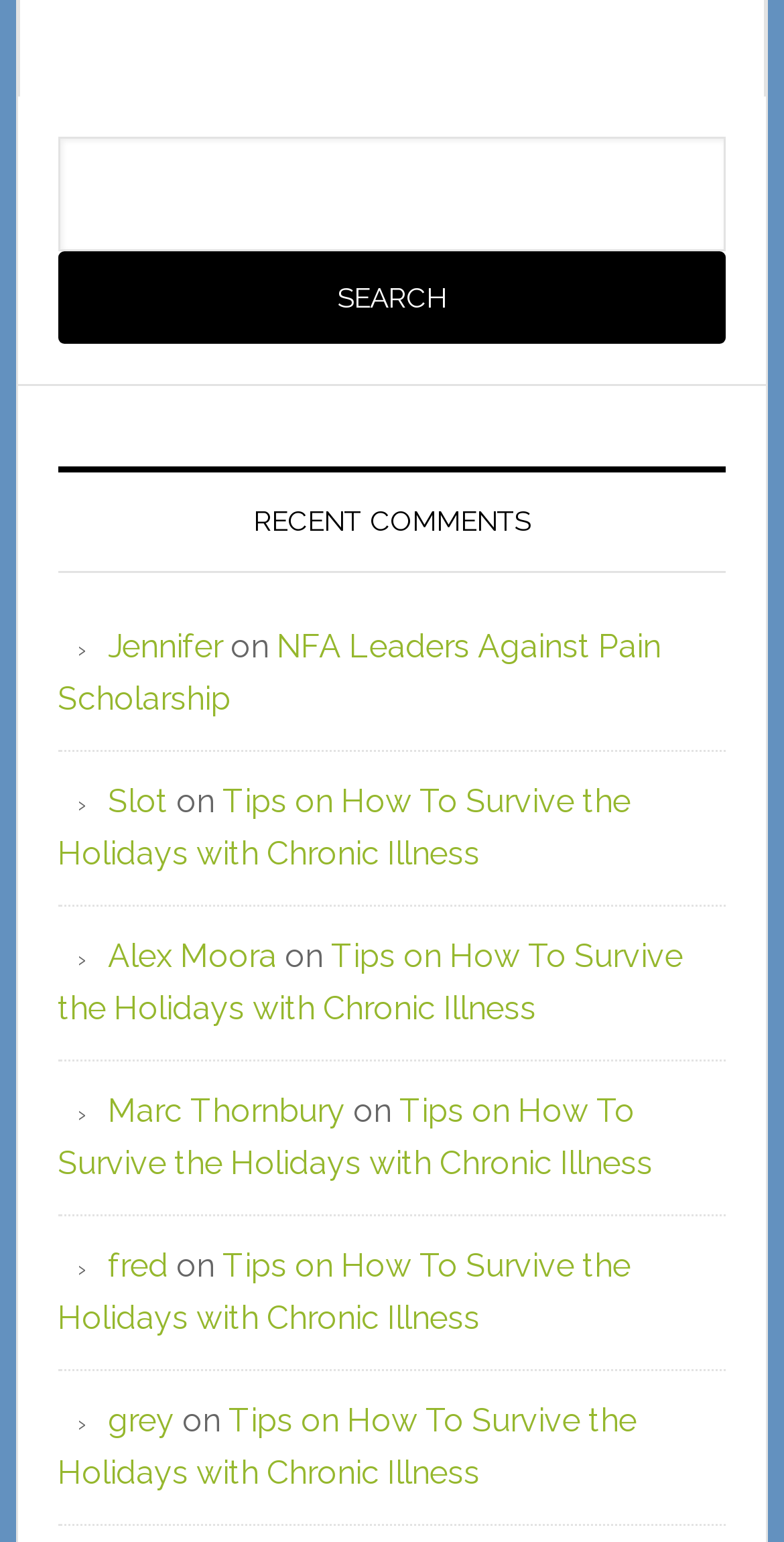Highlight the bounding box coordinates of the region I should click on to meet the following instruction: "read Alex Moora's comment".

[0.138, 0.607, 0.353, 0.632]